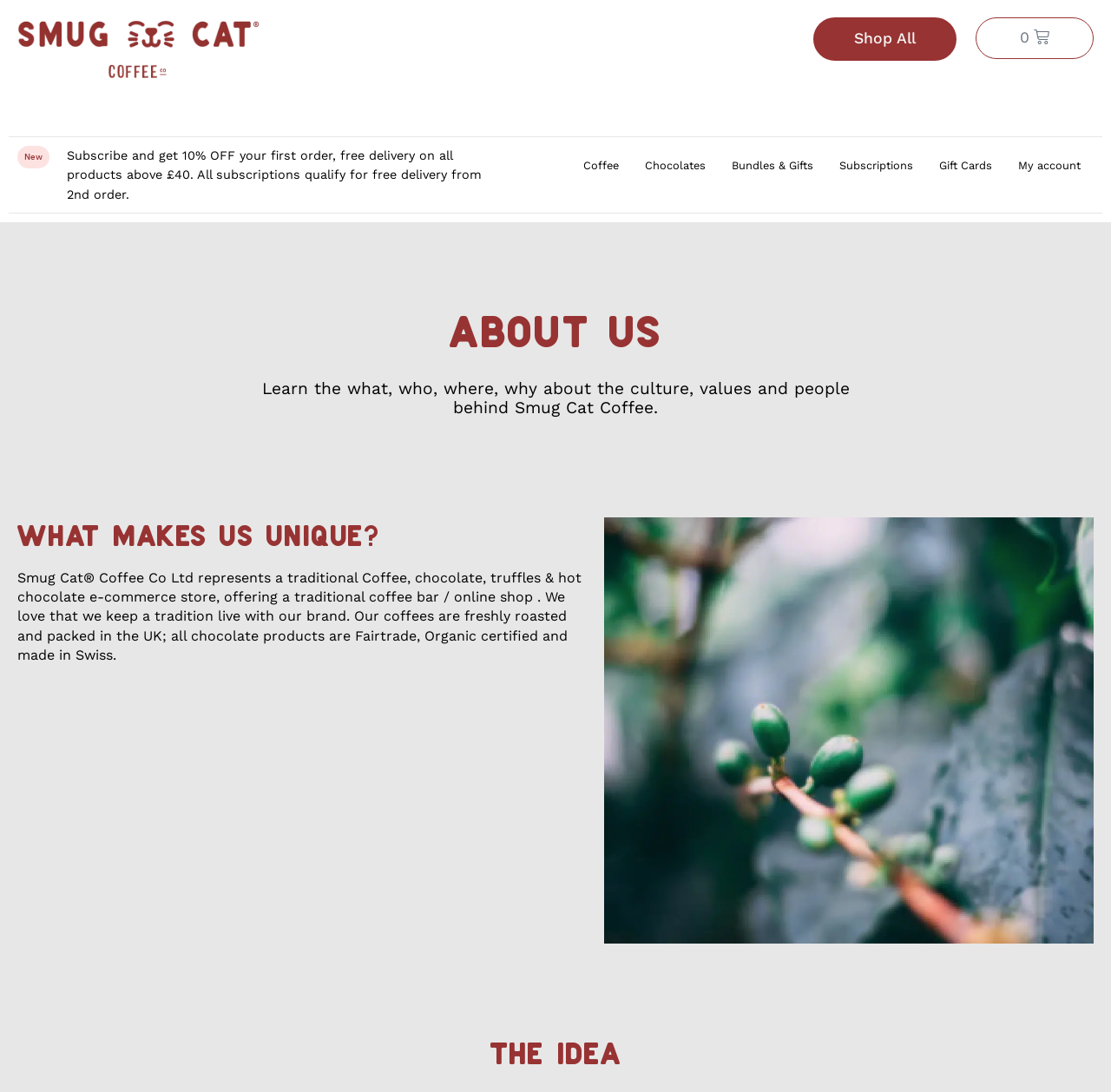What is the name of the company?
Look at the image and respond with a one-word or short-phrase answer.

Smug Cat